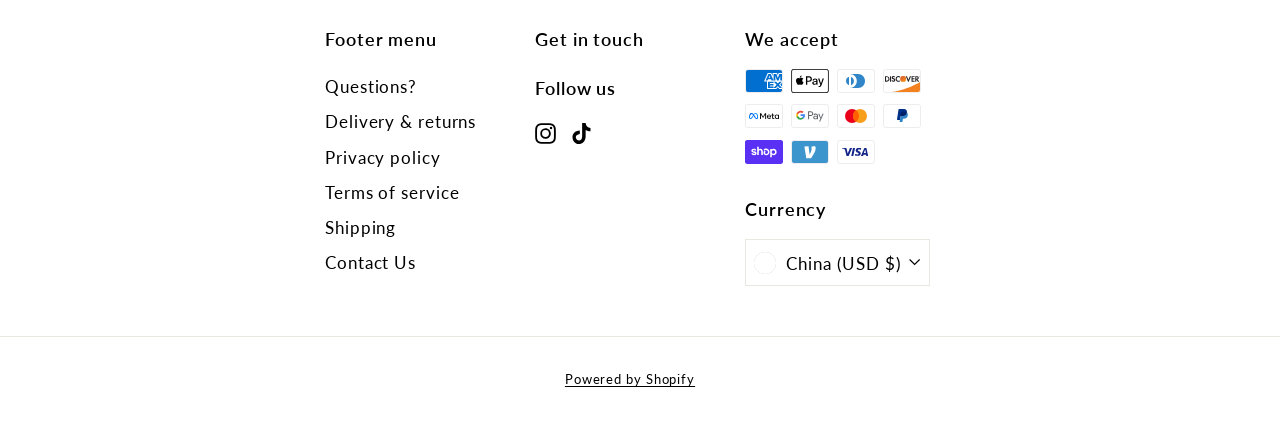Can you show the bounding box coordinates of the region to click on to complete the task described in the instruction: "Select 'China (USD $)' as currency"?

[0.582, 0.565, 0.727, 0.677]